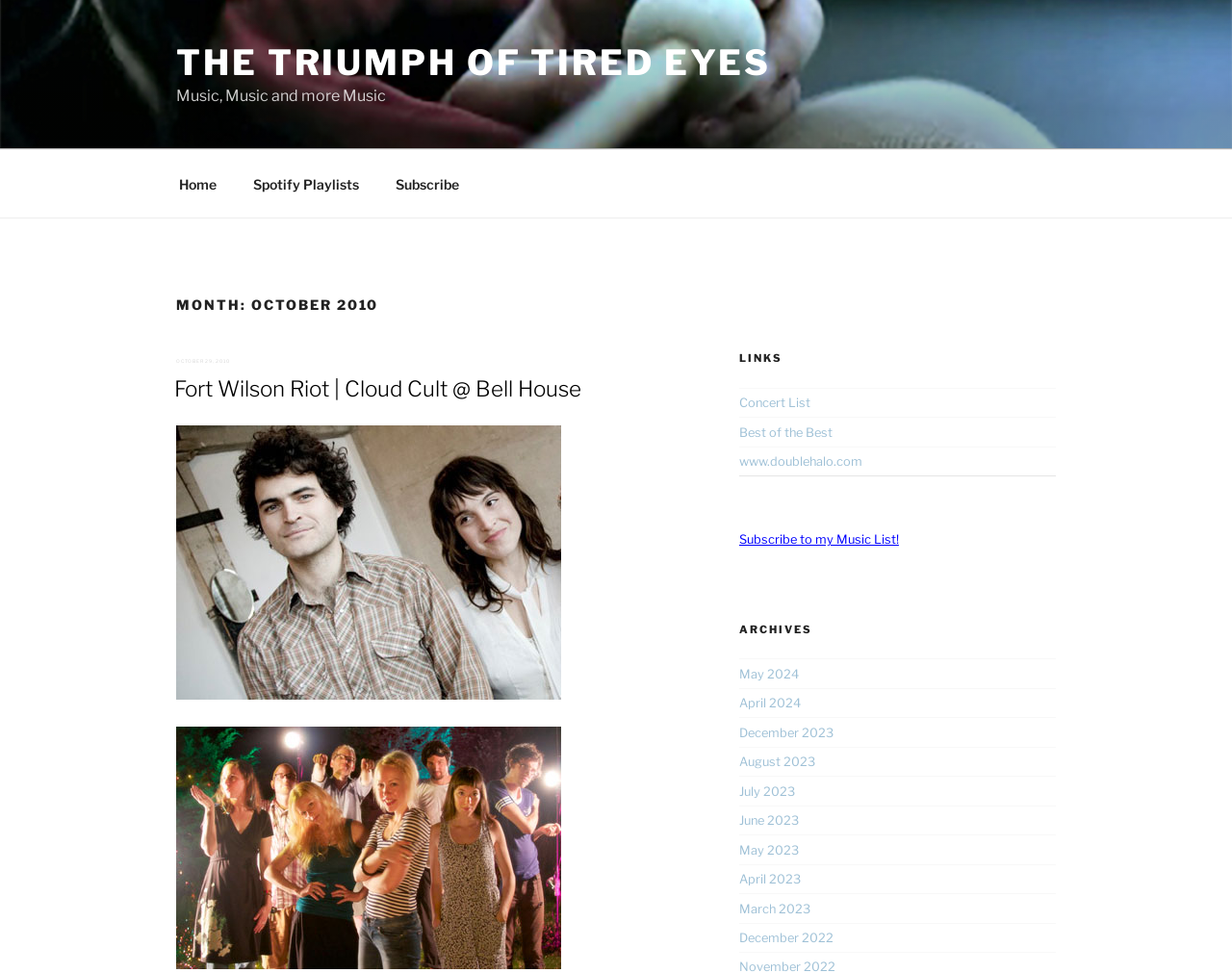Please find the bounding box coordinates for the clickable element needed to perform this instruction: "subscribe".

None